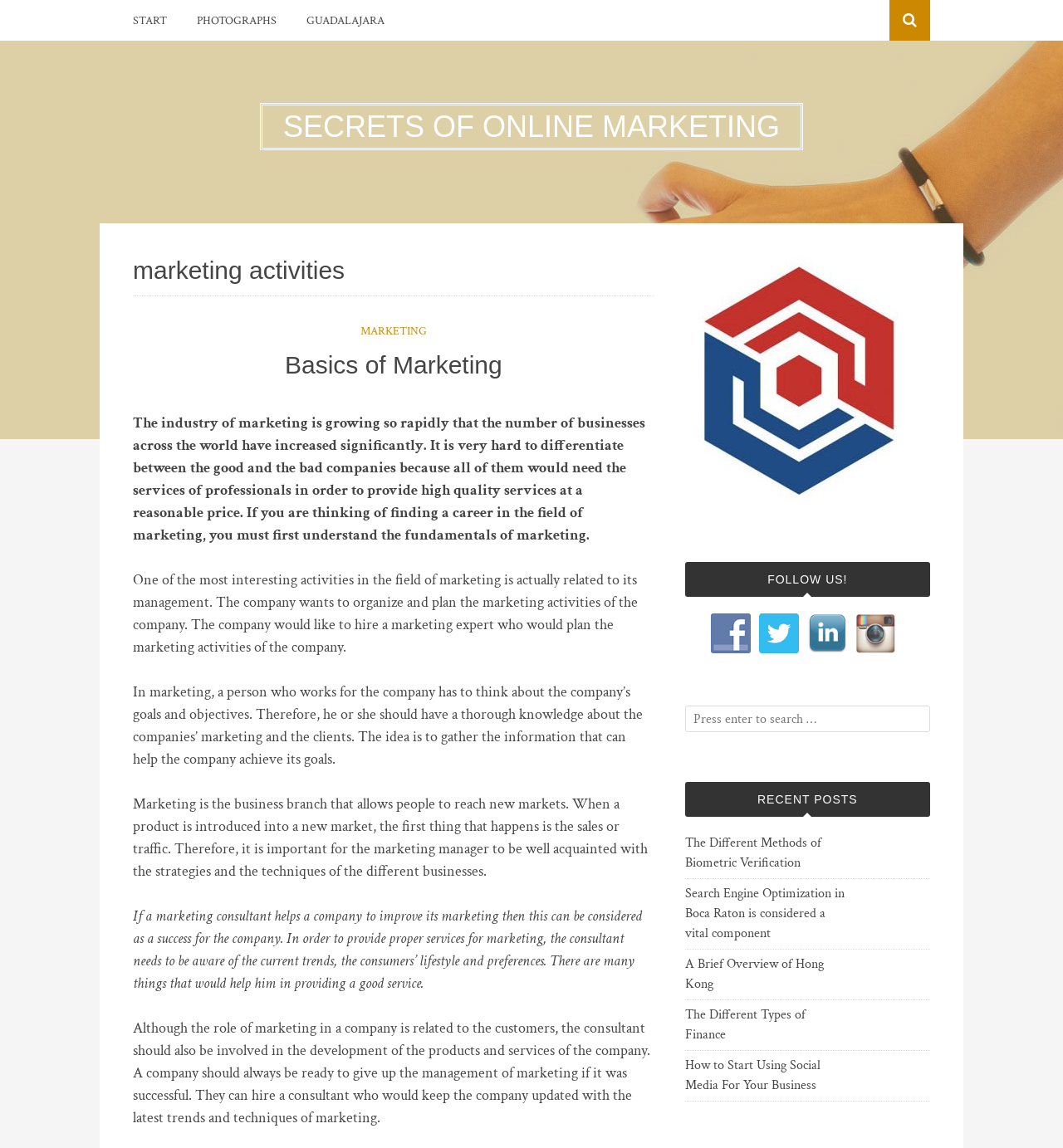Explain the webpage in detail.

The webpage is about marketing activities and secrets of online marketing. At the top, there are three links: "START", "PHOTOGRAPHS", and "GUADALAJARA", aligned horizontally. Below these links, there is a large heading "SECRETS OF ONLINE MARKETING" that spans most of the width of the page. 

Underneath the heading, there is a section with a heading "marketing activities" and a subheading "Basics of Marketing". This section contains four paragraphs of text that discuss the fundamentals of marketing, the importance of understanding company goals and objectives, and the role of marketing consultants. 

To the right of this section, there is an image with the label "Loggan". Below the image, there is a heading "FOLLOW US!" with four links to follow the company on Facebook, Twitter, LinkedIn, and Instagram, each accompanied by a small icon. 

Further down, there is a search box with a label "Search for:". Below the search box, there is a heading "RECENT POSTS" with five links to recent articles, including "The Different Methods of Biometric Verification", "Search Engine Optimization in Boca Raton is considered a vital component", "A Brief Overview of Hong Kong", "The Different Types of Finance", and "How to Start Using Social Media For Your Business".